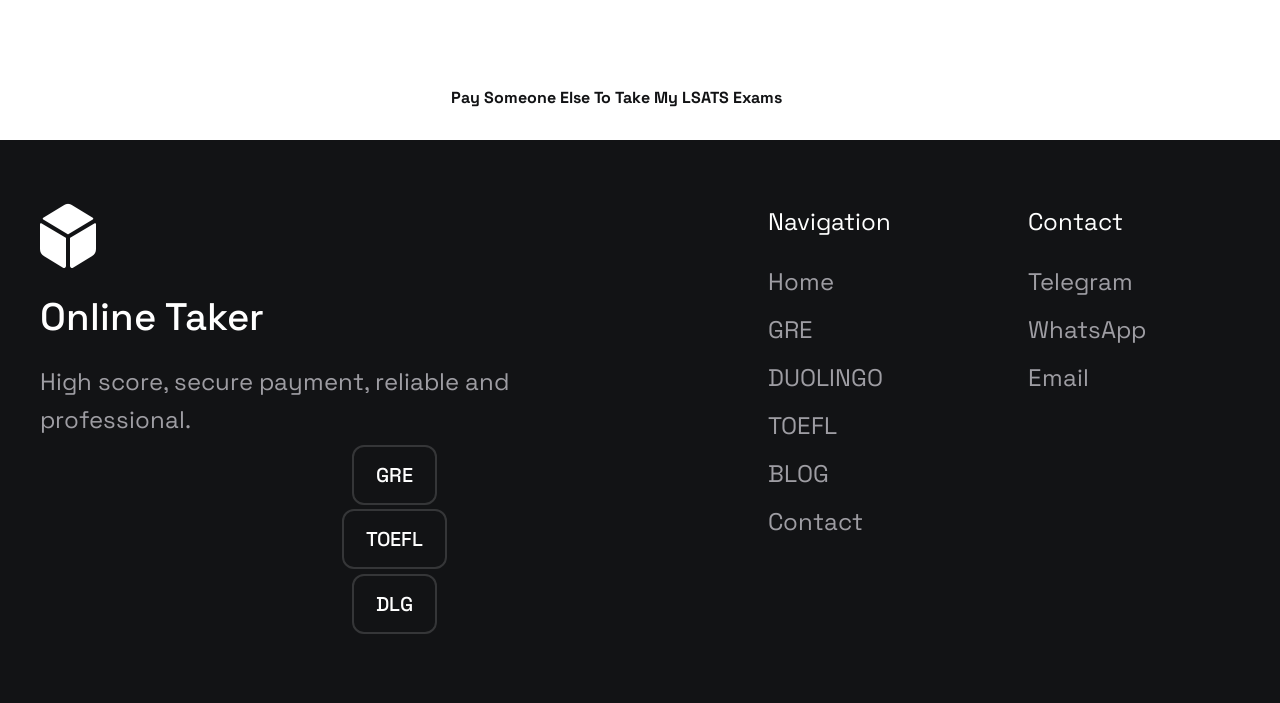Determine the bounding box for the UI element described here: "Email".

[0.803, 0.514, 0.851, 0.558]